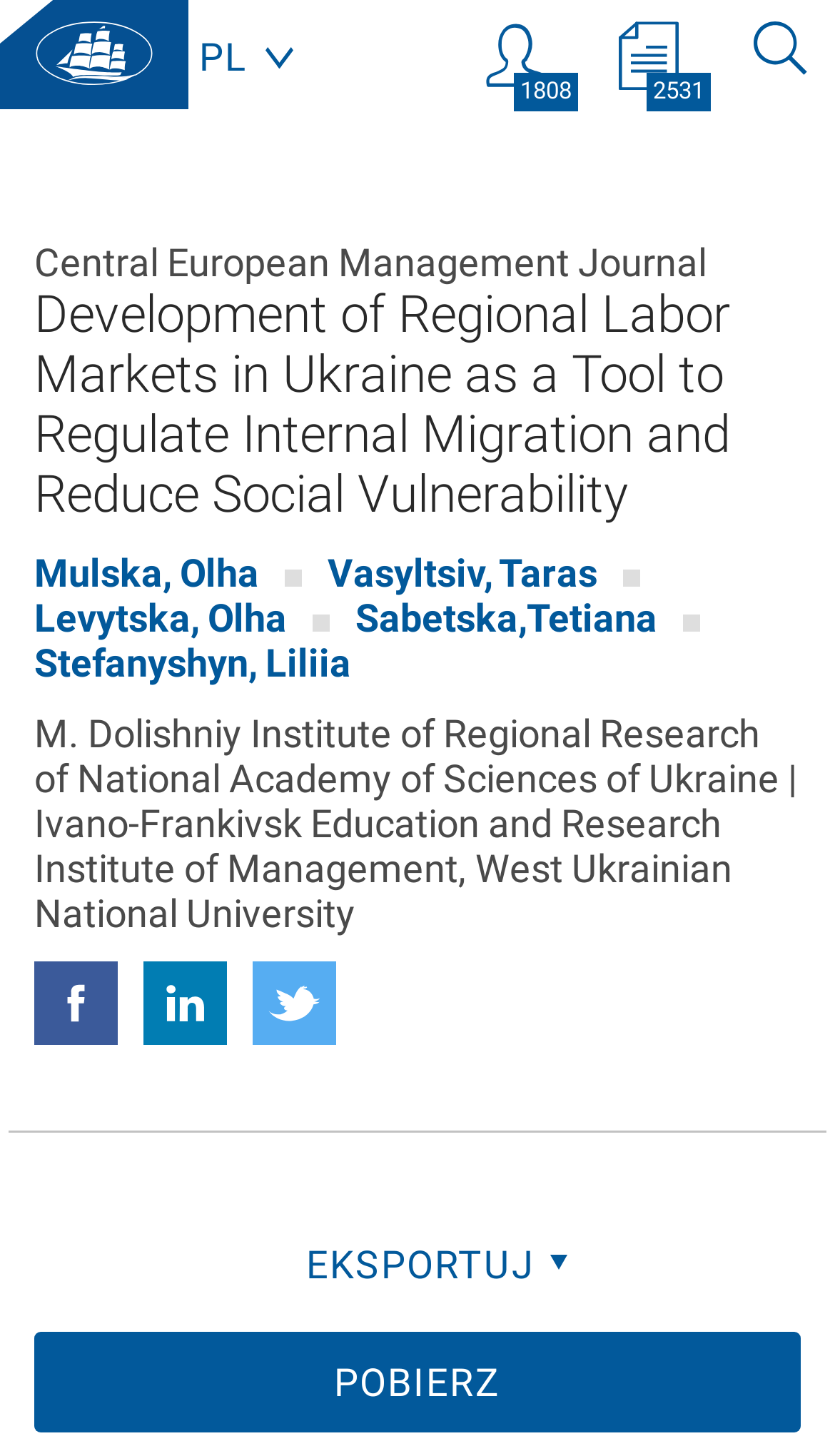Please predict the bounding box coordinates of the element's region where a click is necessary to complete the following instruction: "View the document". The coordinates should be represented by four float numbers between 0 and 1, i.e., [left, top, right, bottom].

[0.733, 0.0, 0.867, 0.076]